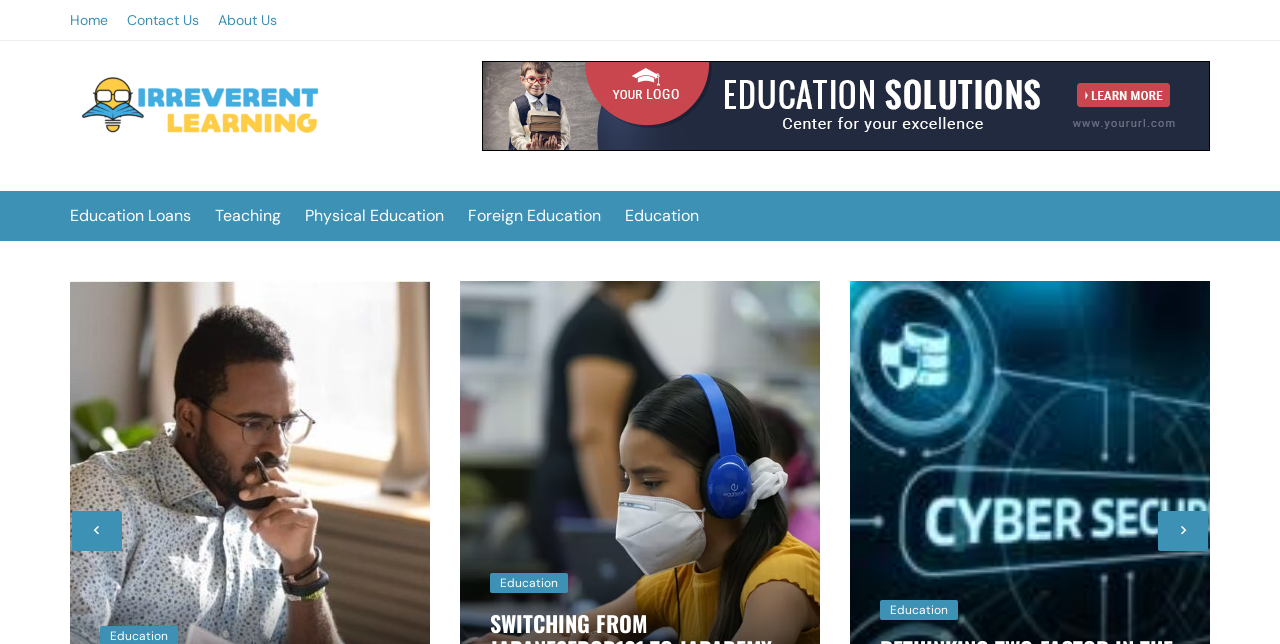Please identify the bounding box coordinates of the element I should click to complete this instruction: 'explore education loans'. The coordinates should be given as four float numbers between 0 and 1, like this: [left, top, right, bottom].

[0.055, 0.297, 0.165, 0.374]